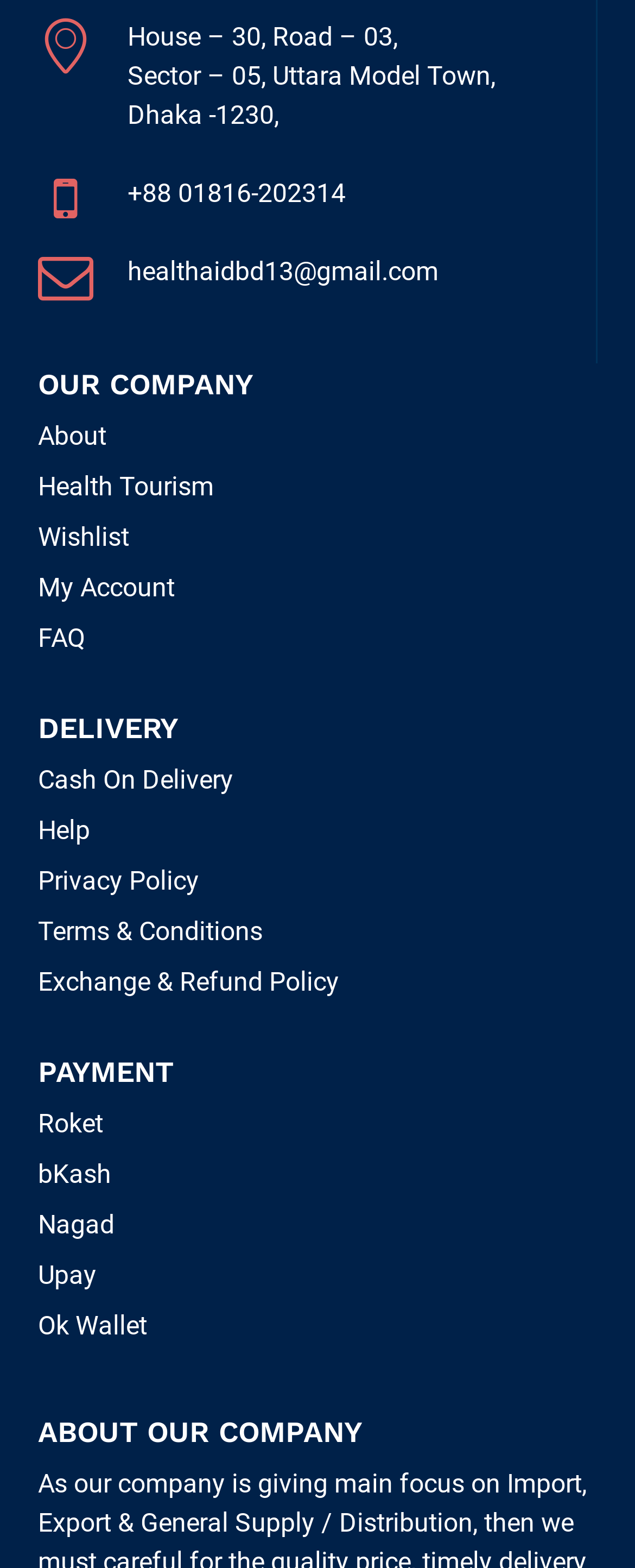What is the email address of the company?
Examine the image and give a concise answer in one word or a short phrase.

healthaidbd13@gmail.com